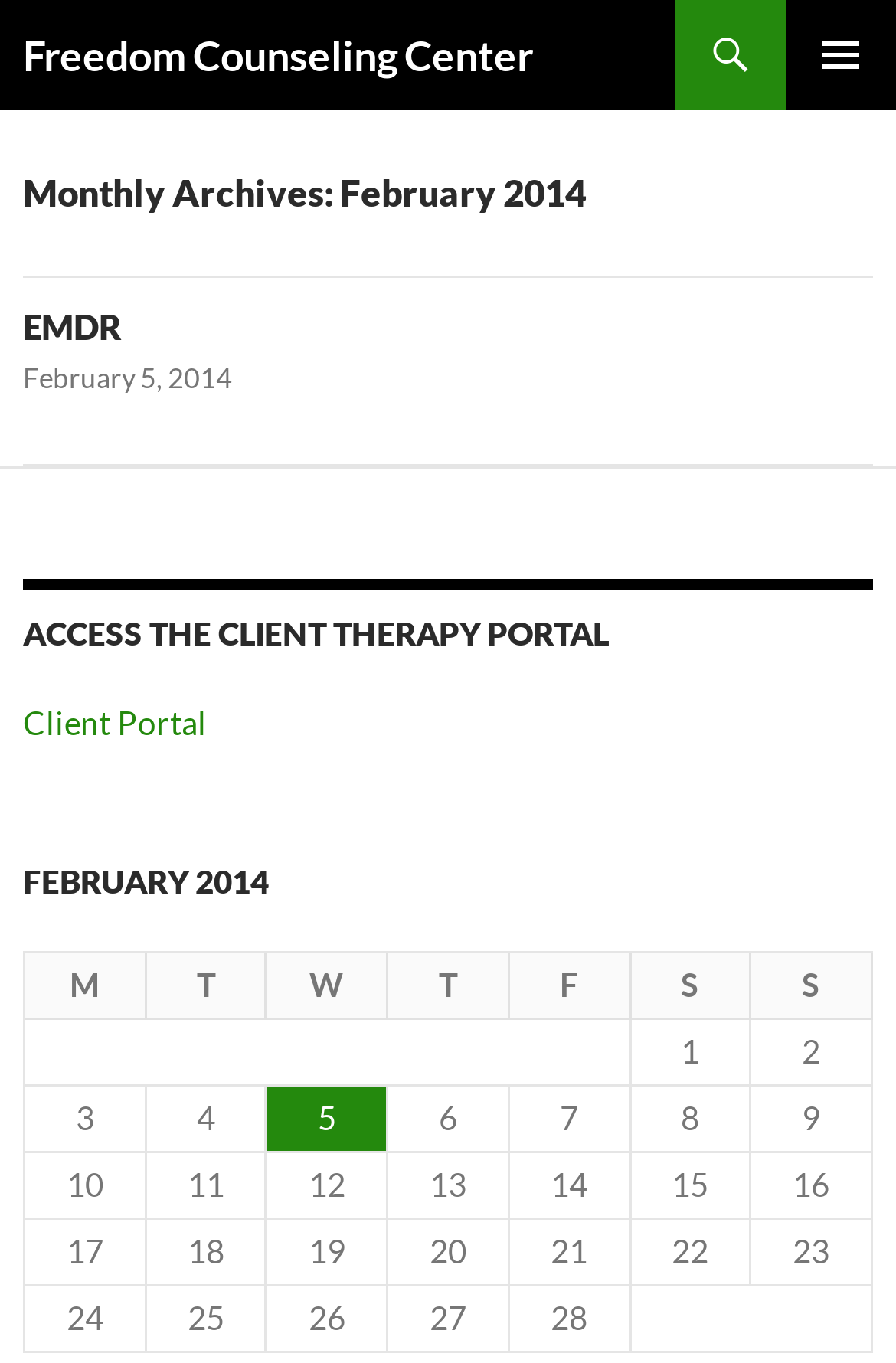Analyze the image and give a detailed response to the question:
What is the purpose of the 'Client Portal' link?

The purpose of the 'Client Portal' link can be inferred from the heading element above it, which reads 'ACCESS THE CLIENT THERAPY PORTAL'. This suggests that the link is intended to provide access to a portal for clients to manage their therapy.